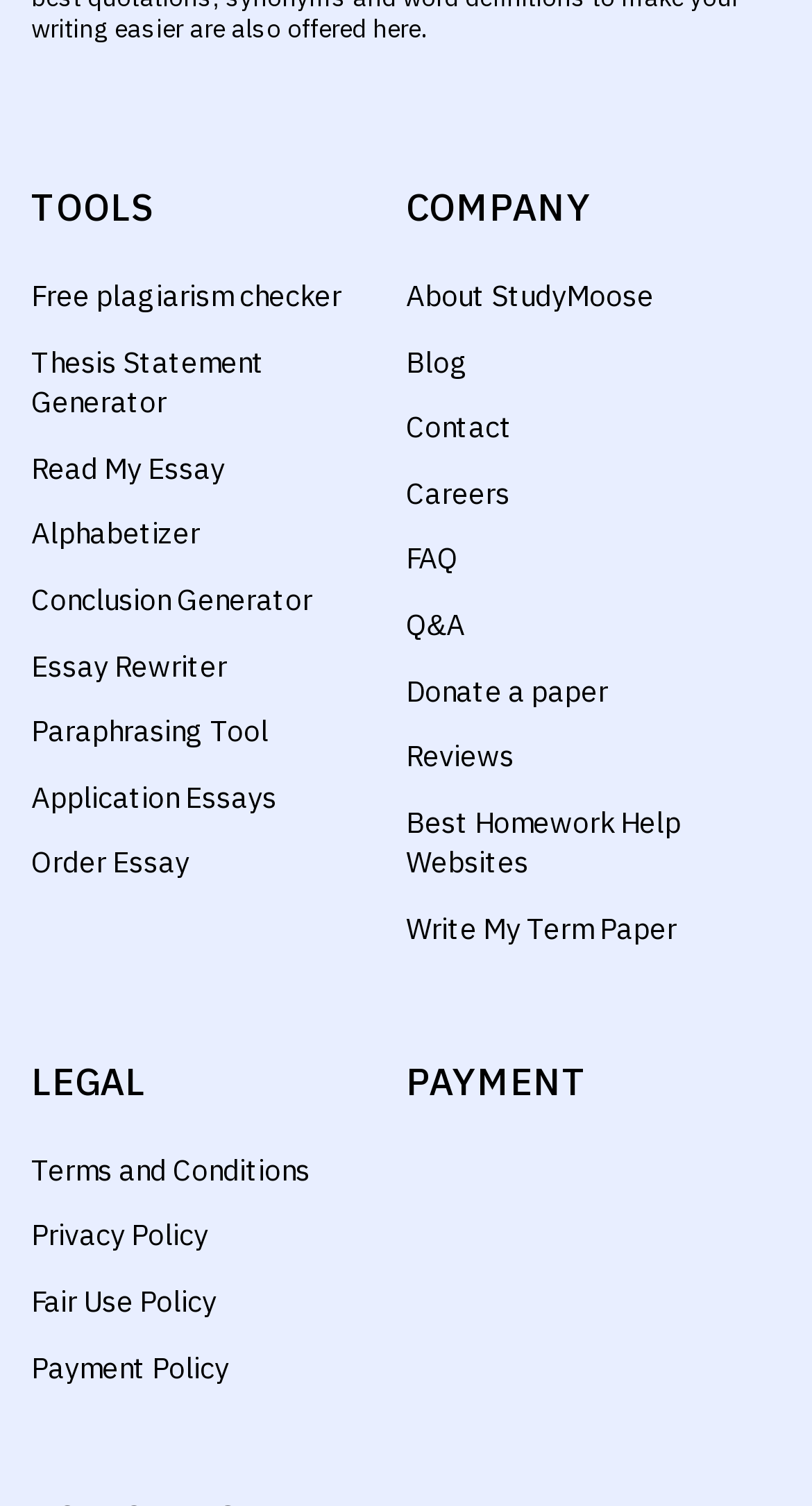Reply to the question with a single word or phrase:
What is the main category of tools provided?

Essay writing tools